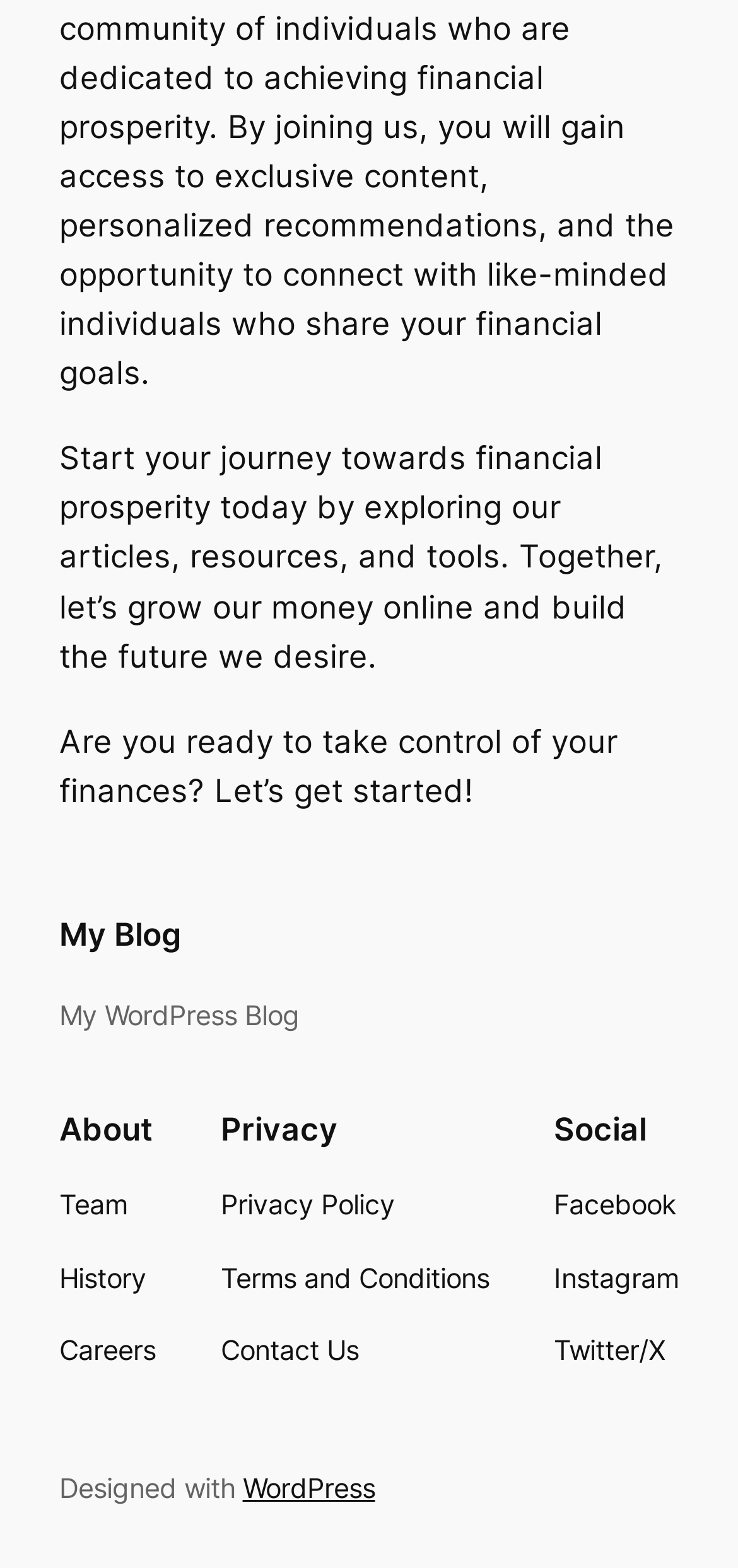Please determine the bounding box coordinates of the element's region to click for the following instruction: "Follow on Facebook".

[0.751, 0.756, 0.917, 0.783]